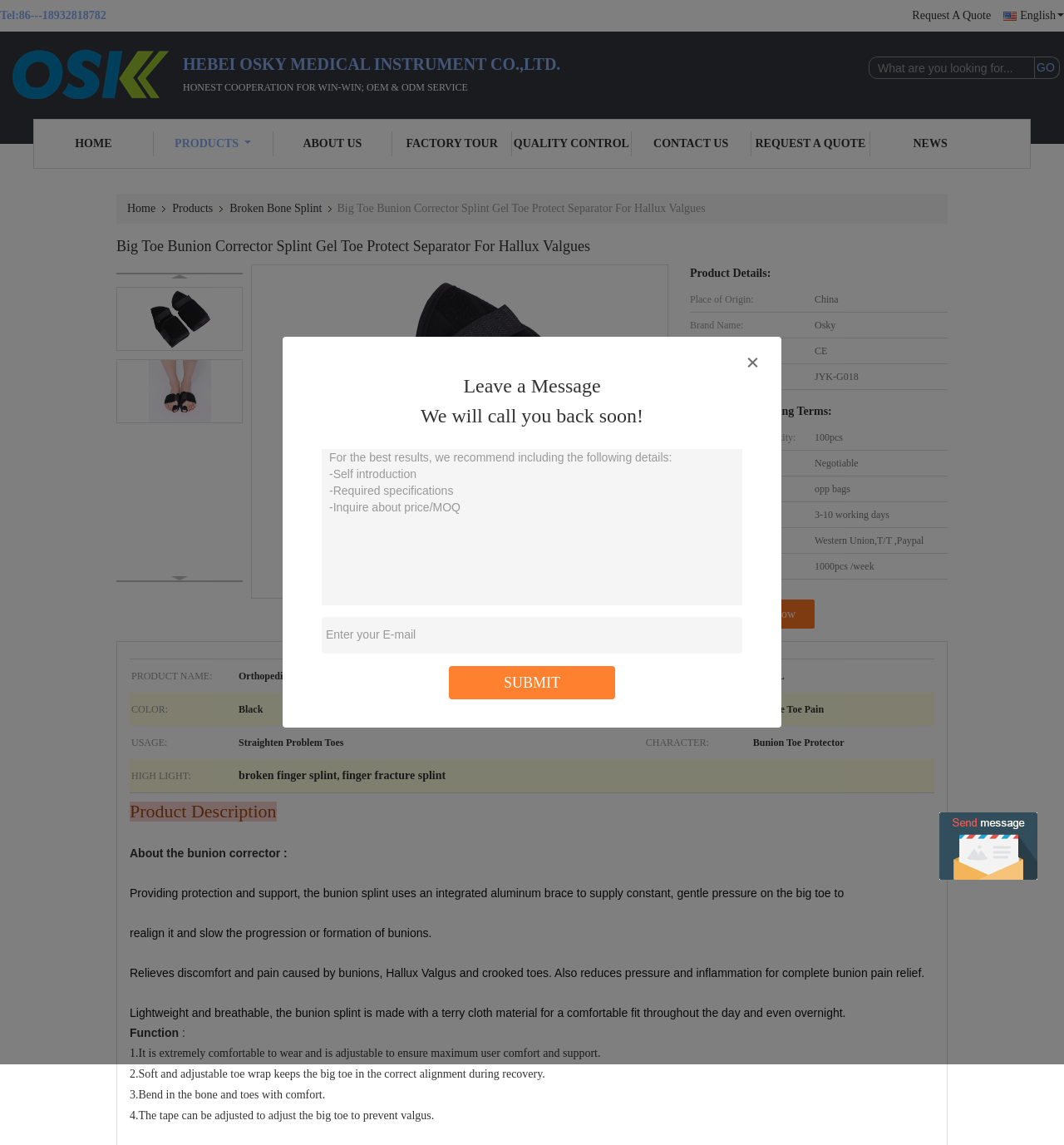Please determine the bounding box of the UI element that matches this description: Products. The coordinates should be given as (top-left x, top-left y, bottom-right x, bottom-right y), with all values between 0 and 1.

[0.156, 0.169, 0.21, 0.195]